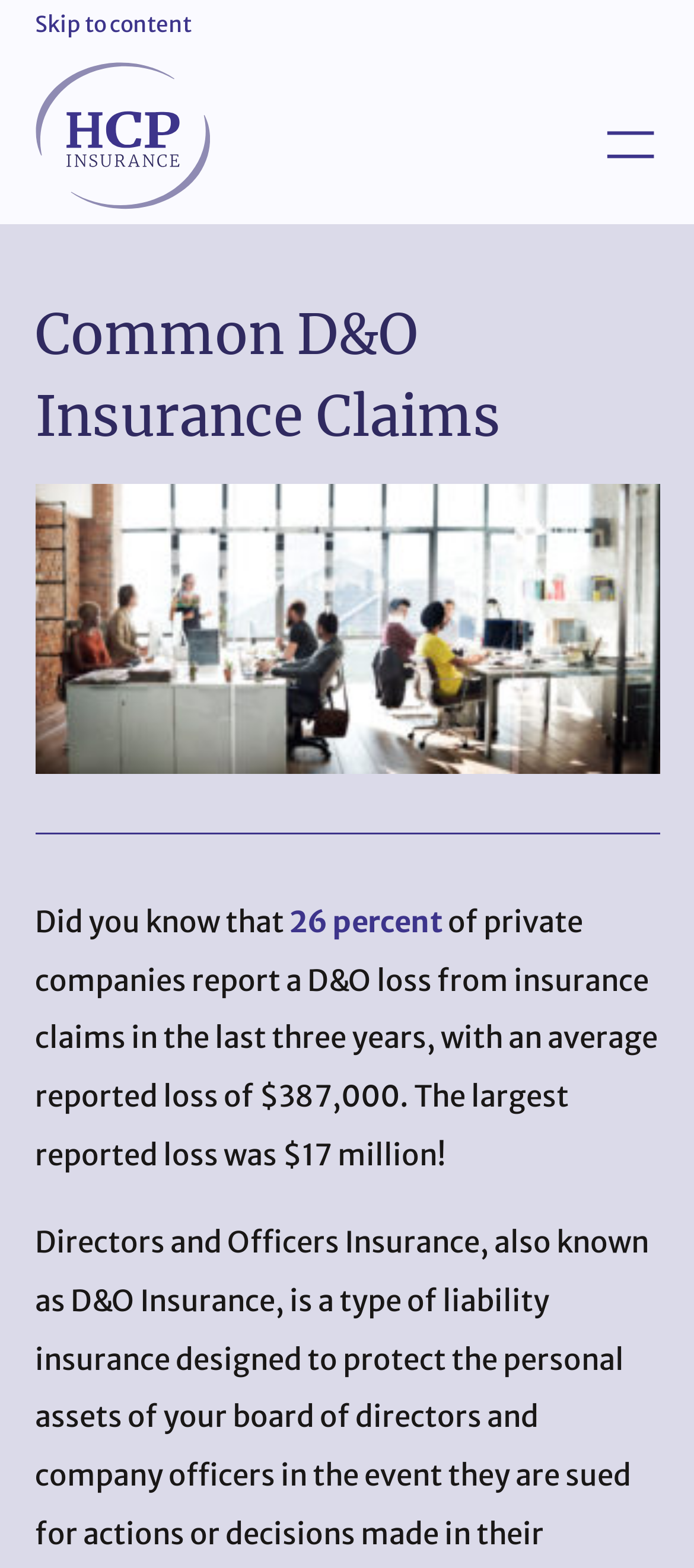Please provide the main heading of the webpage content.

Common D&O Insurance Claims